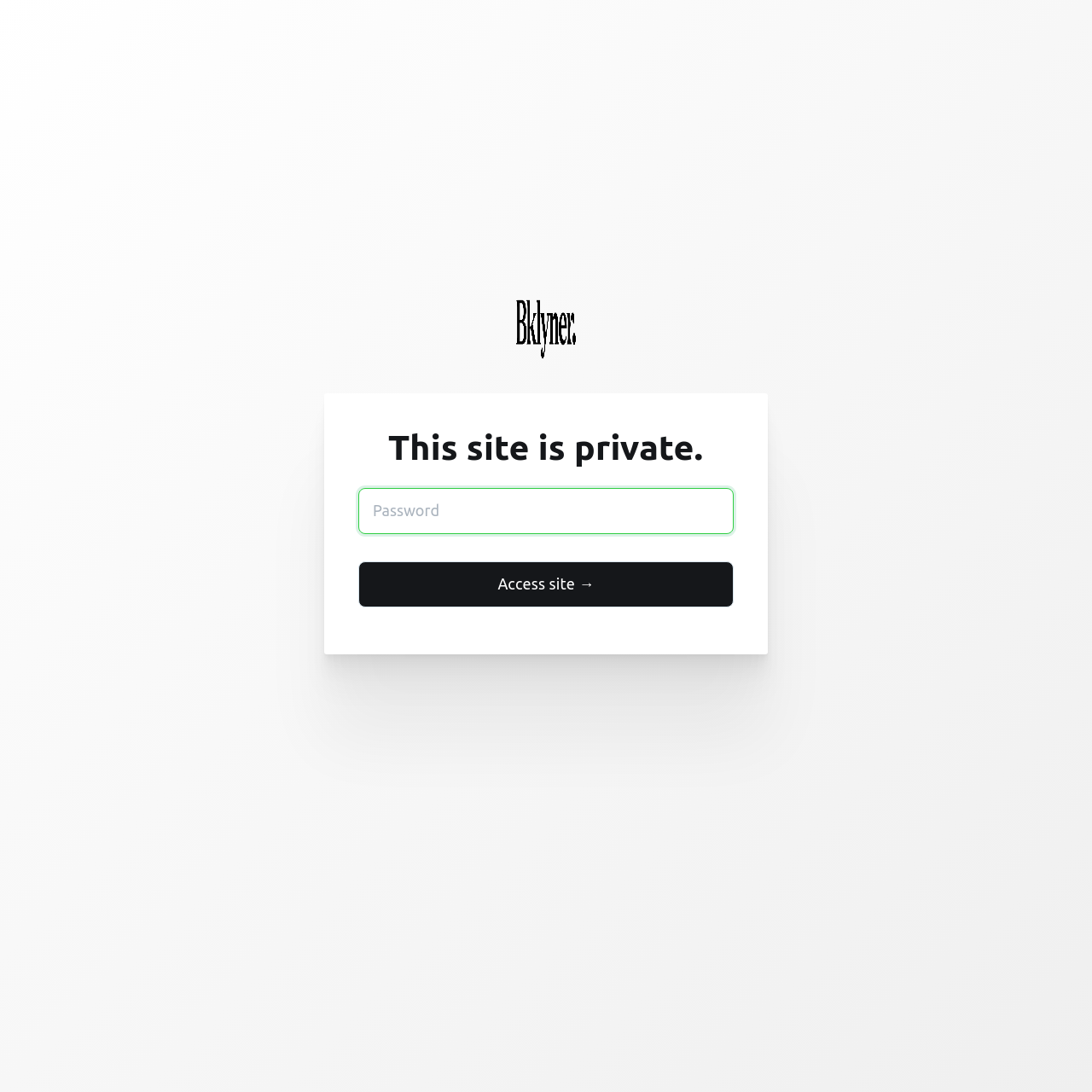Given the element description, predict the bounding box coordinates in the format (top-left x, top-left y, bottom-right x, bottom-right y), using floating point numbers between 0 and 1: name="password" placeholder="Password"

[0.328, 0.447, 0.672, 0.489]